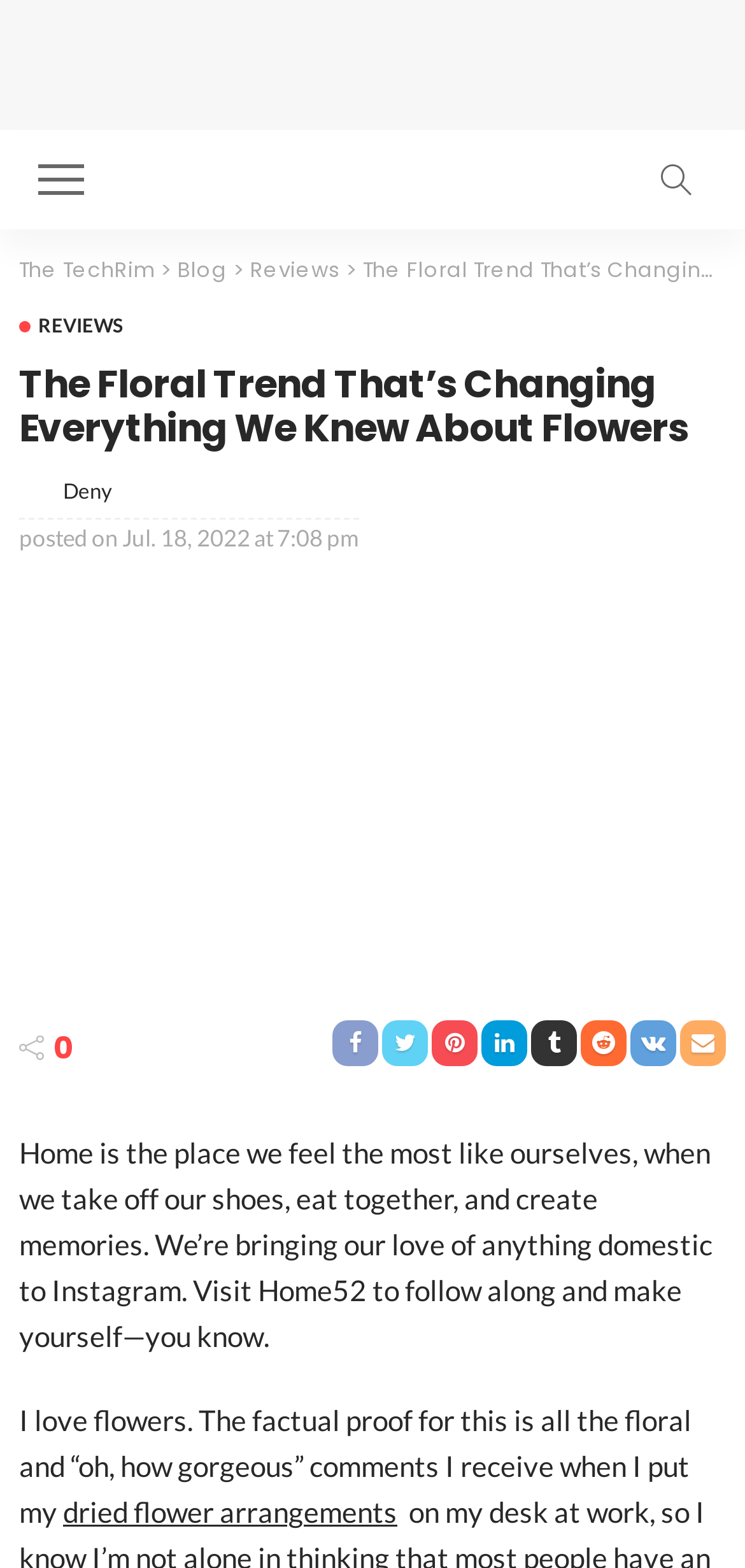By analyzing the image, answer the following question with a detailed response: How many social media links are there?

I counted the number of link elements with Unicode characters, such as '', '', etc., which are commonly used to represent social media icons.